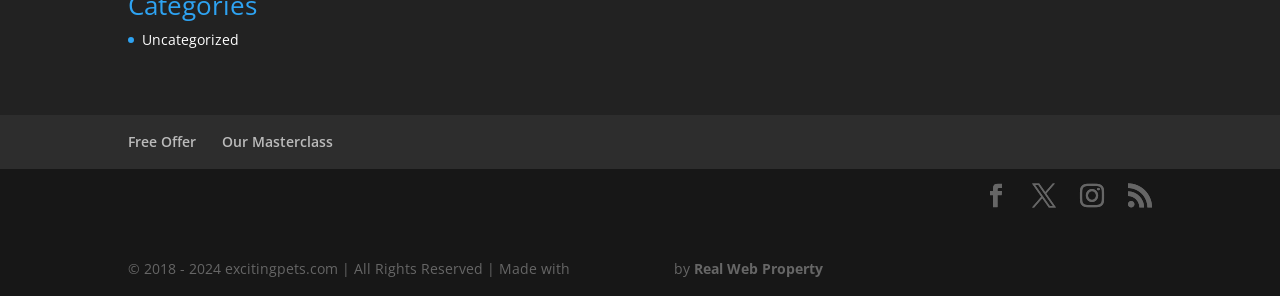Can you show the bounding box coordinates of the region to click on to complete the task described in the instruction: "Click on the left arrow button"?

[0.769, 0.621, 0.788, 0.705]